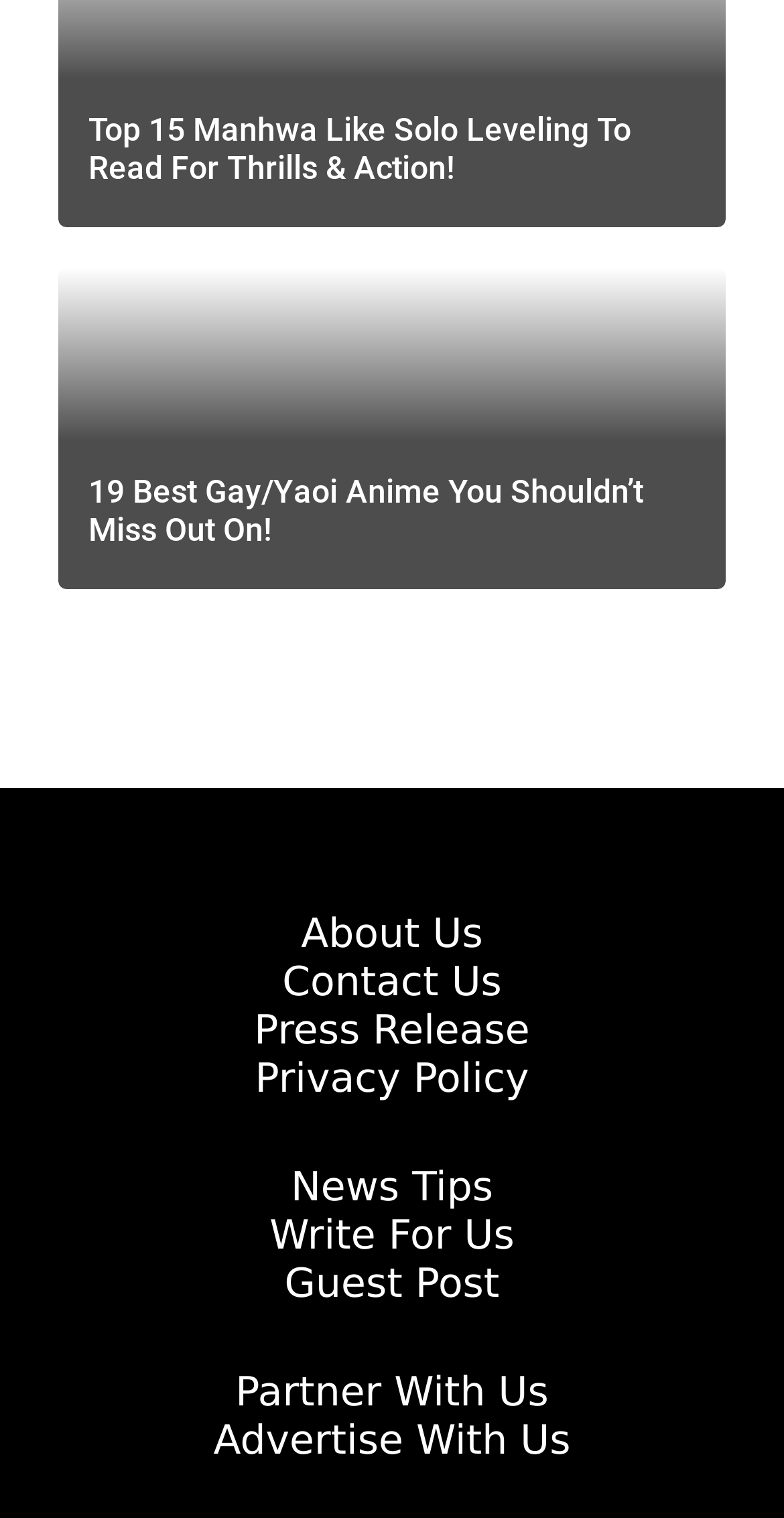What is the title of the second article?
From the image, respond using a single word or phrase.

Best Gay/Yaoi Anime